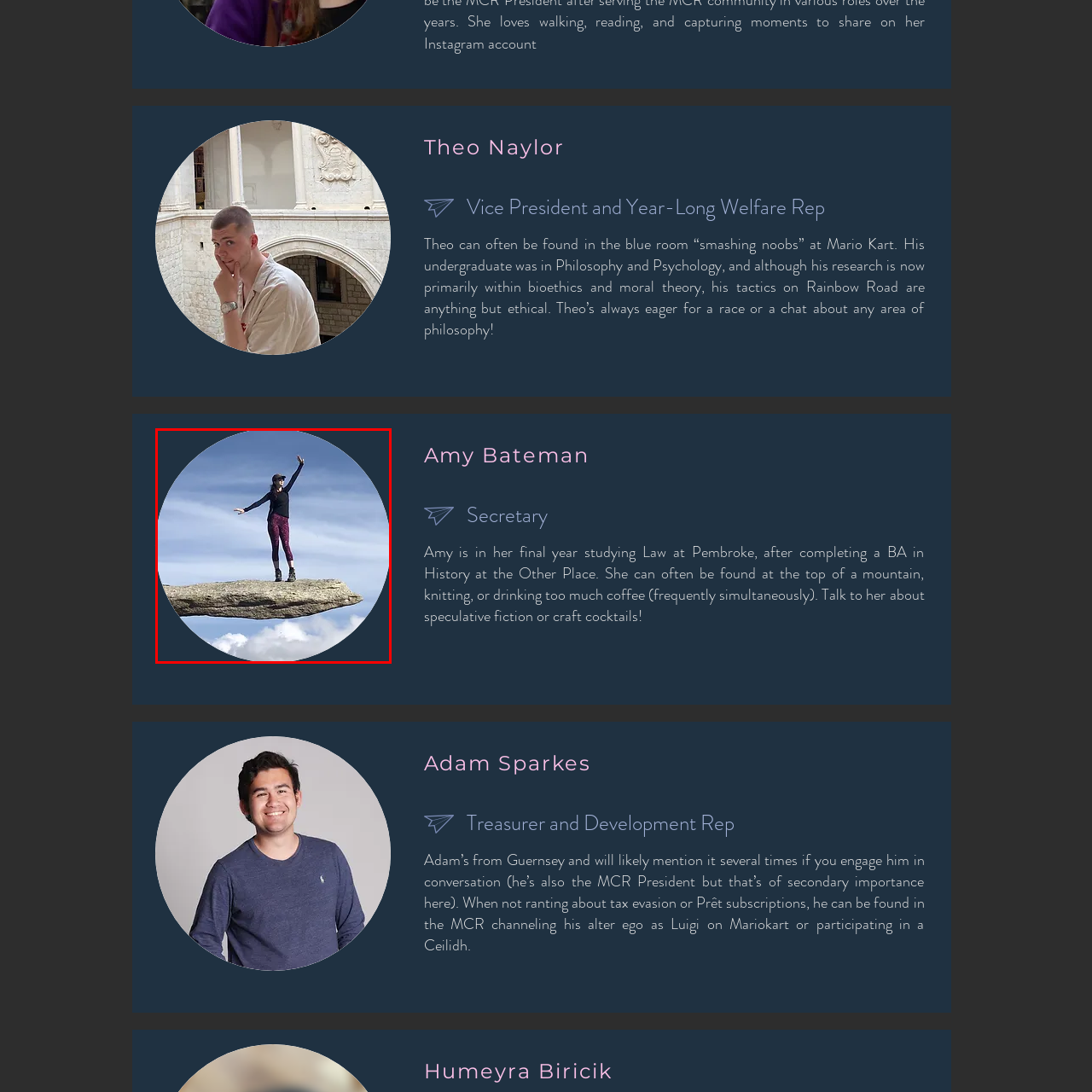What is Amy Bateman studying?
Direct your attention to the image marked by the red bounding box and provide a detailed answer based on the visual details available.

According to the caption, Amy Bateman is a final-year Law student at Pembroke, indicating that she is pursuing a degree in Law.